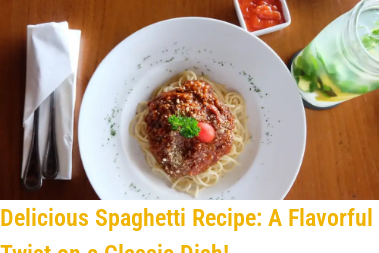What is the material of the table in the background?
Use the image to give a comprehensive and detailed response to the question.

The material of the table in the background is wood, which is evident from the wooden texture and grain visible in the image.